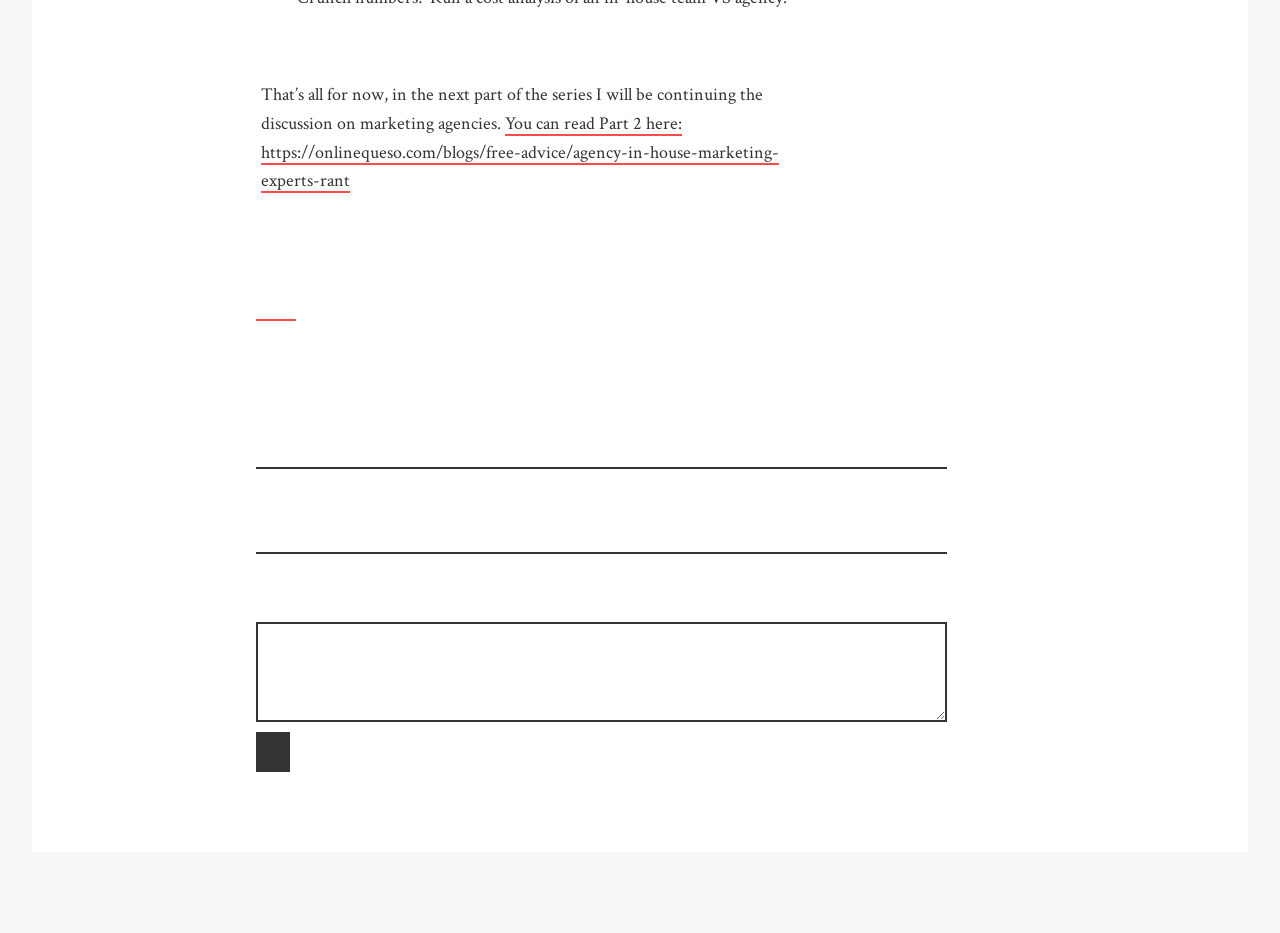Respond with a single word or phrase for the following question: 
What is the author's intention in the next part of the series?

Continuing discussion on marketing agencies